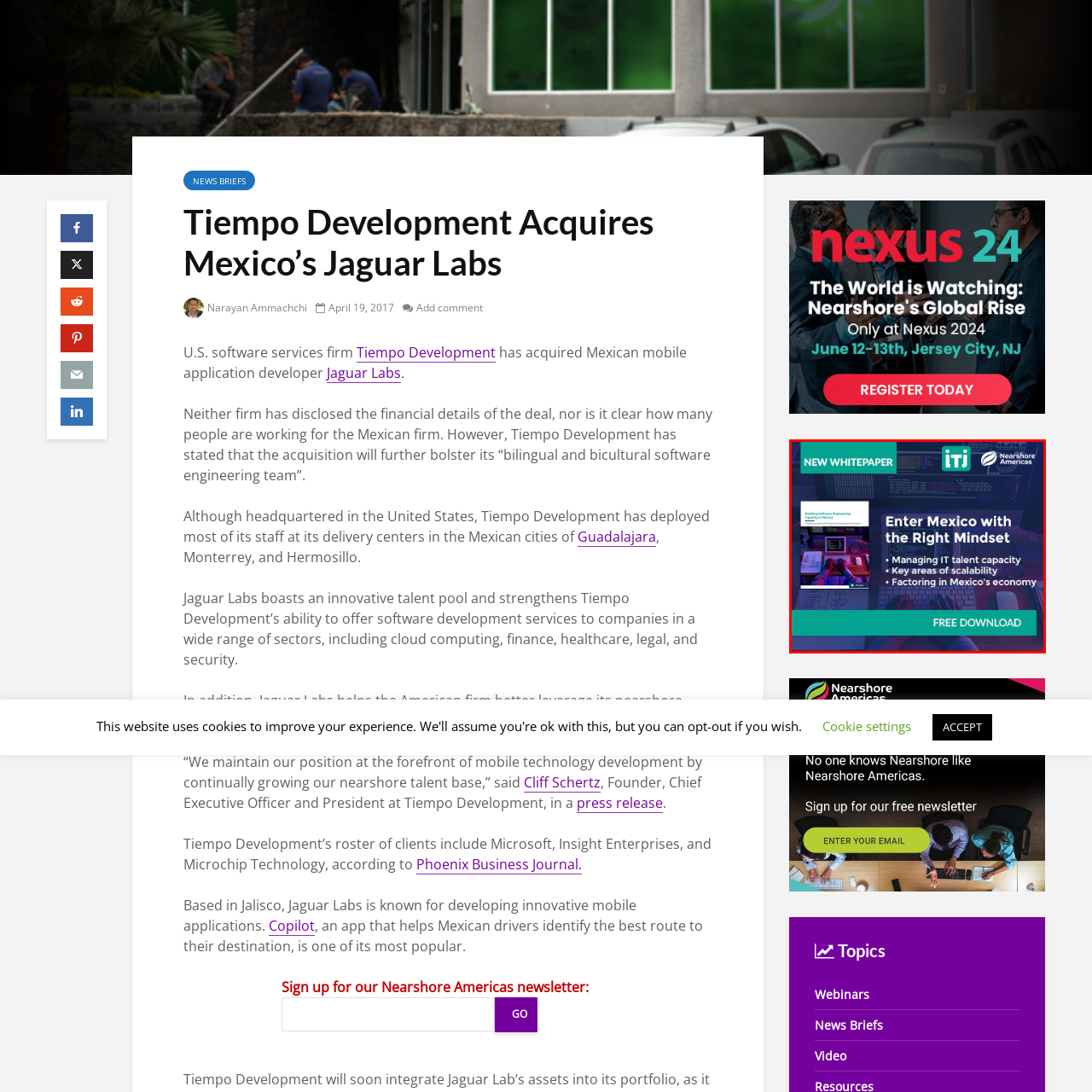Carefully scrutinize the image within the red border and generate a detailed answer to the following query, basing your response on the visual content:
What is the call to action on the banner?

The caption states that the banner prominently displays a call to action for a free download, allowing viewers to access the whitepaper and learn more about the topic.